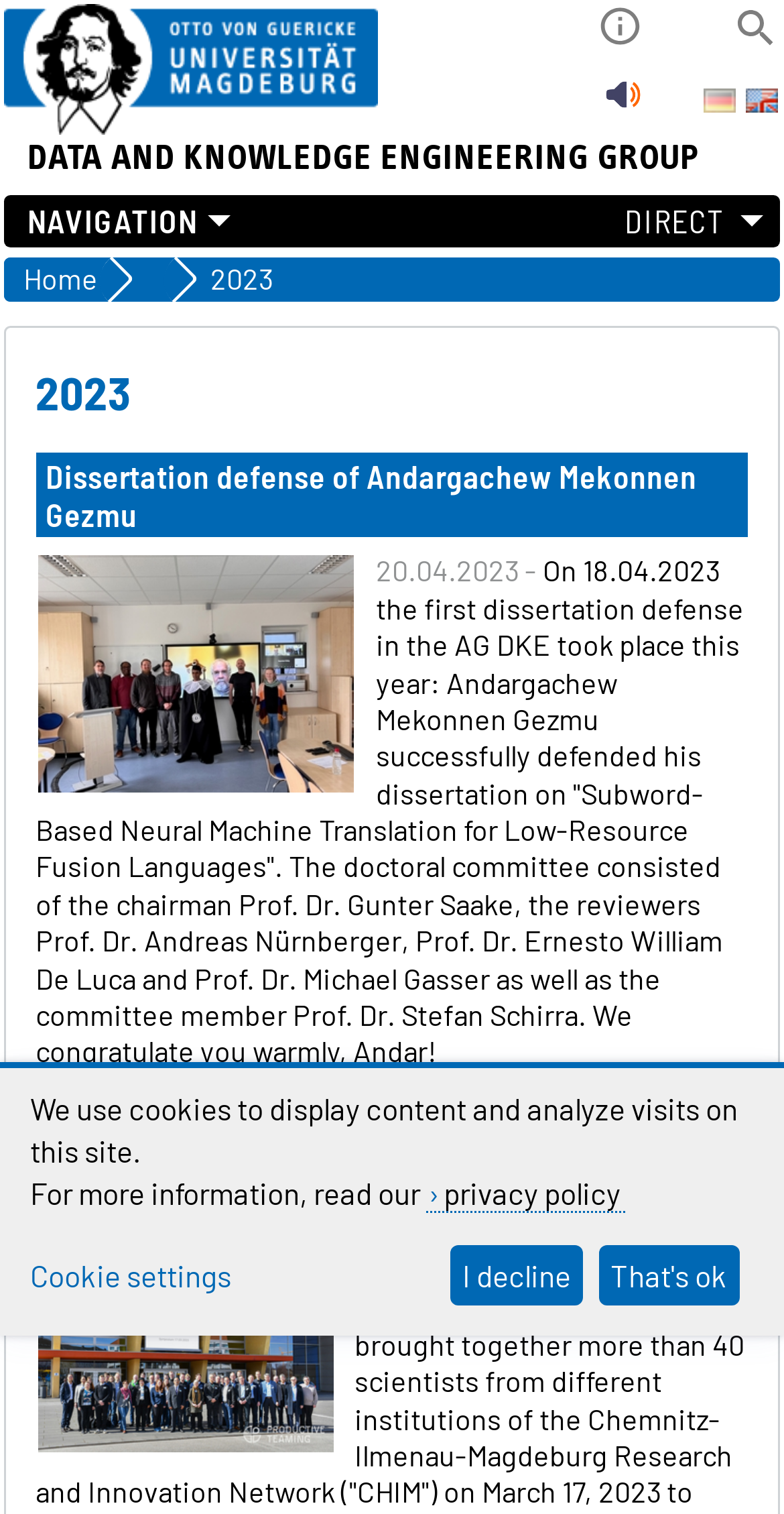Determine the bounding box coordinates of the region to click in order to accomplish the following instruction: "Go to the research page". Provide the coordinates as four float numbers between 0 and 1, specifically [left, top, right, bottom].

[0.035, 0.231, 0.965, 0.263]